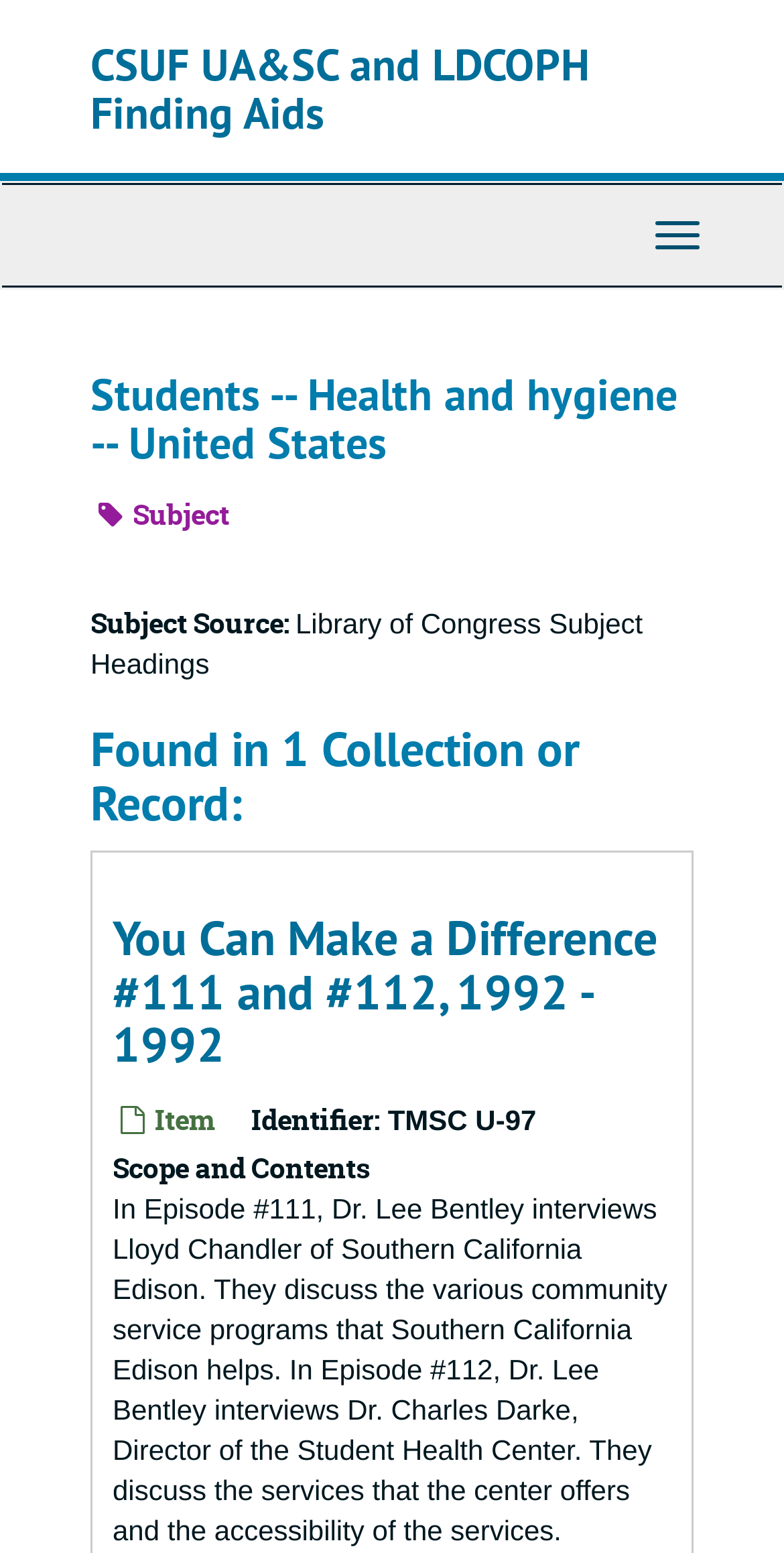Identify the title of the webpage and provide its text content.

CSUF UA&SC and LDCOPH Finding Aids